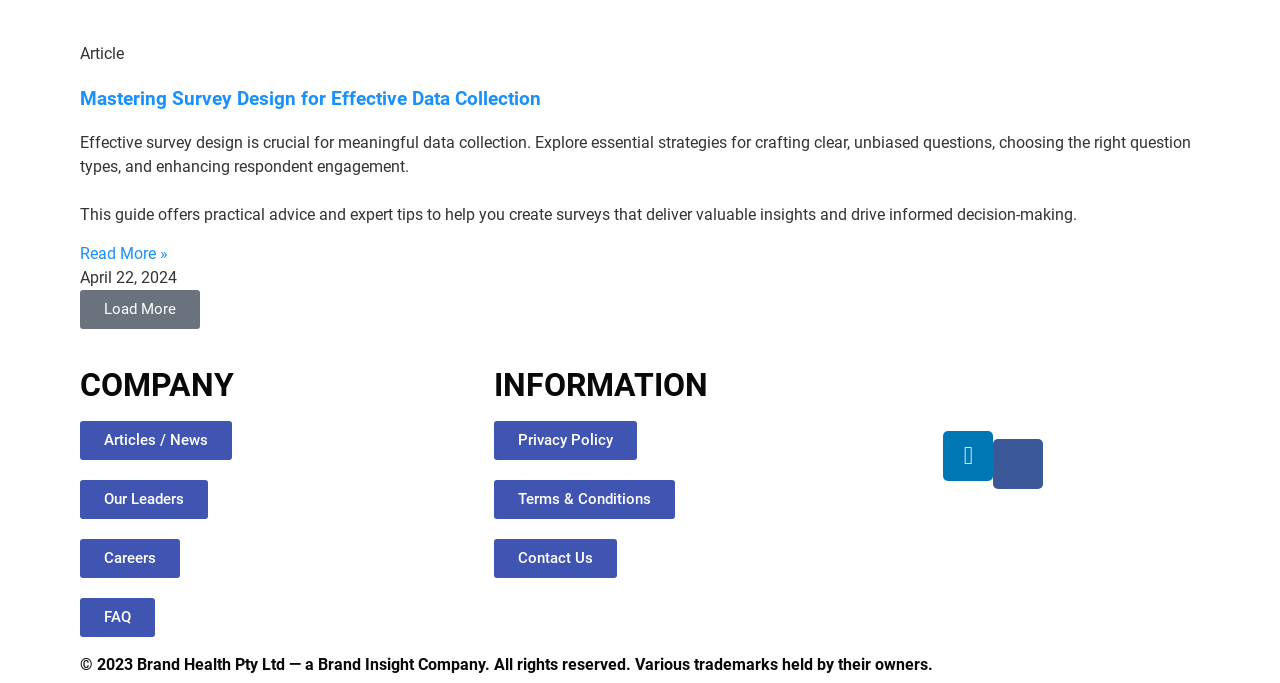Provide the bounding box coordinates for the UI element that is described by this text: "Articles / News". The coordinates should be in the form of four float numbers between 0 and 1: [left, top, right, bottom].

[0.062, 0.616, 0.181, 0.673]